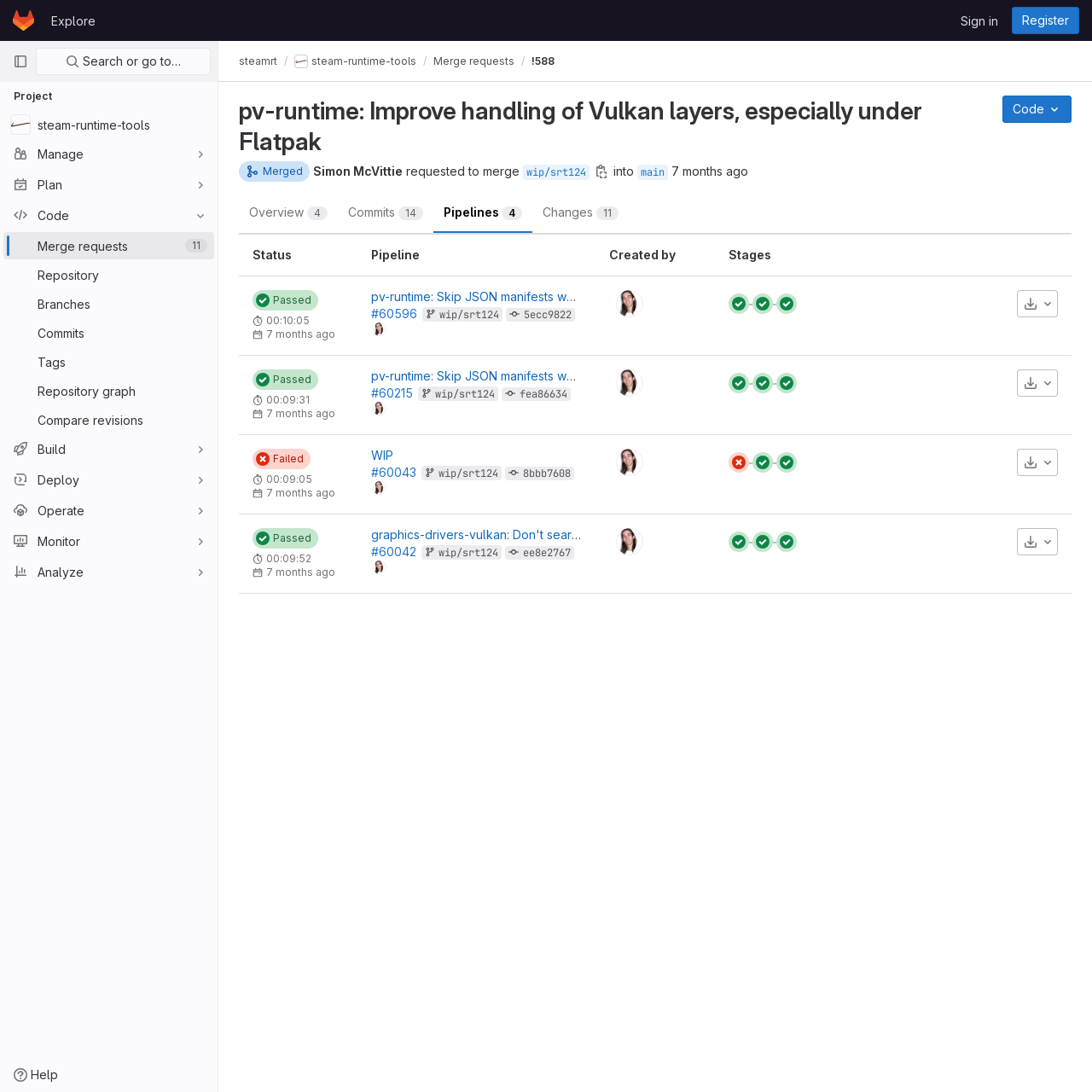Please determine the bounding box coordinates for the UI element described here. Use the format (top-left x, top-left y, bottom-right x, bottom-right y) with values bounded between 0 and 1: Merge requests

[0.397, 0.05, 0.471, 0.062]